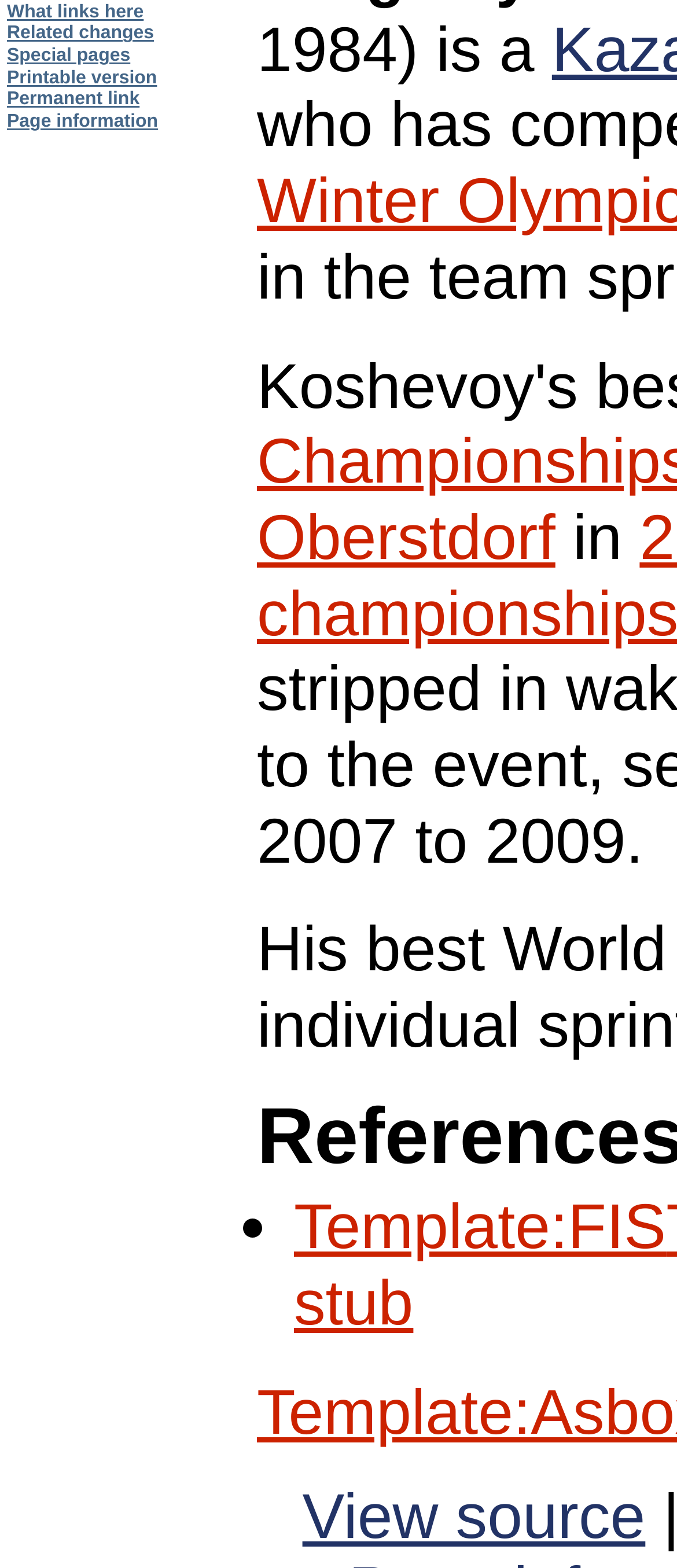Bounding box coordinates are given in the format (top-left x, top-left y, bottom-right x, bottom-right y). All values should be floating point numbers between 0 and 1. Provide the bounding box coordinate for the UI element described as: Leave a reply

None